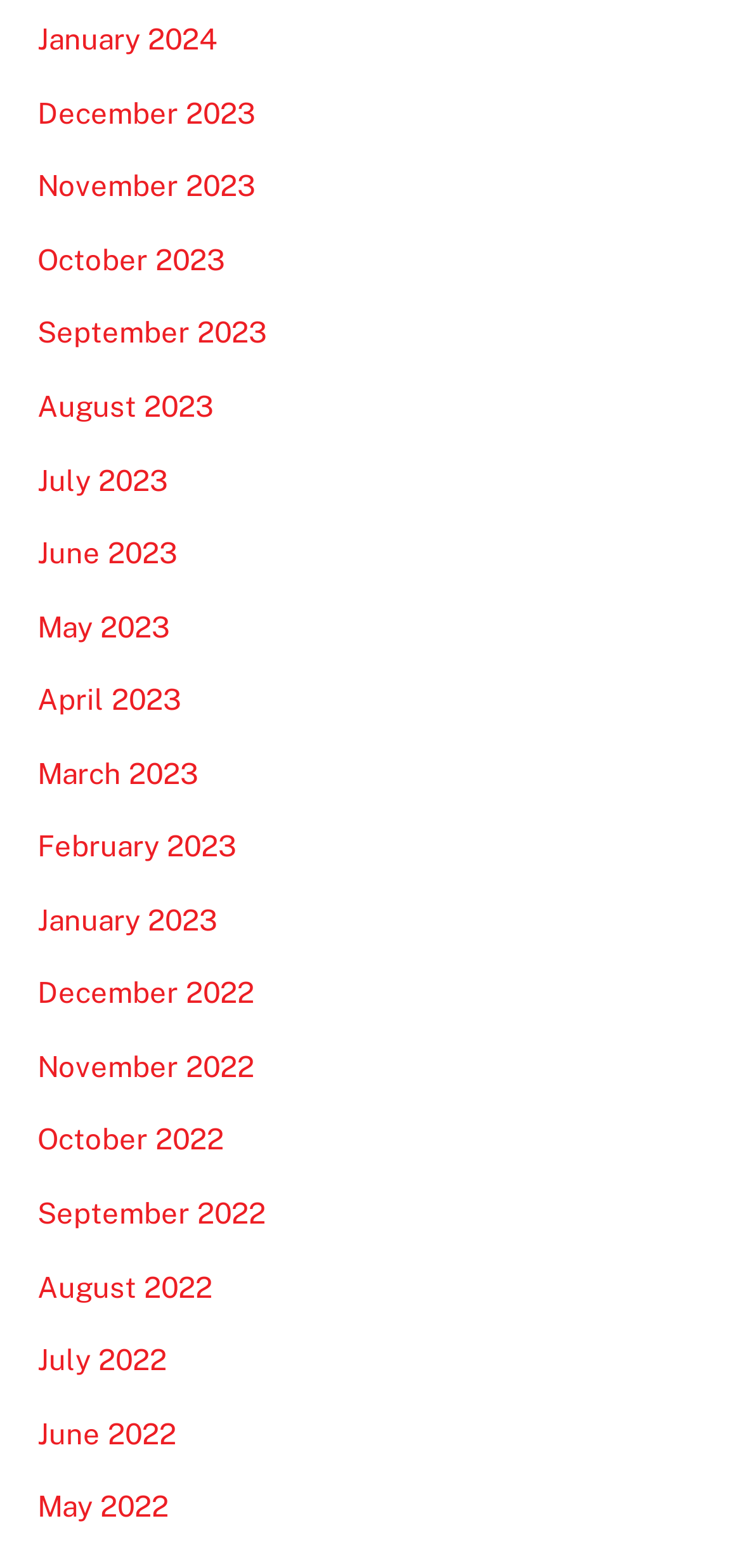Indicate the bounding box coordinates of the clickable region to achieve the following instruction: "check September 2023."

[0.05, 0.202, 0.36, 0.223]